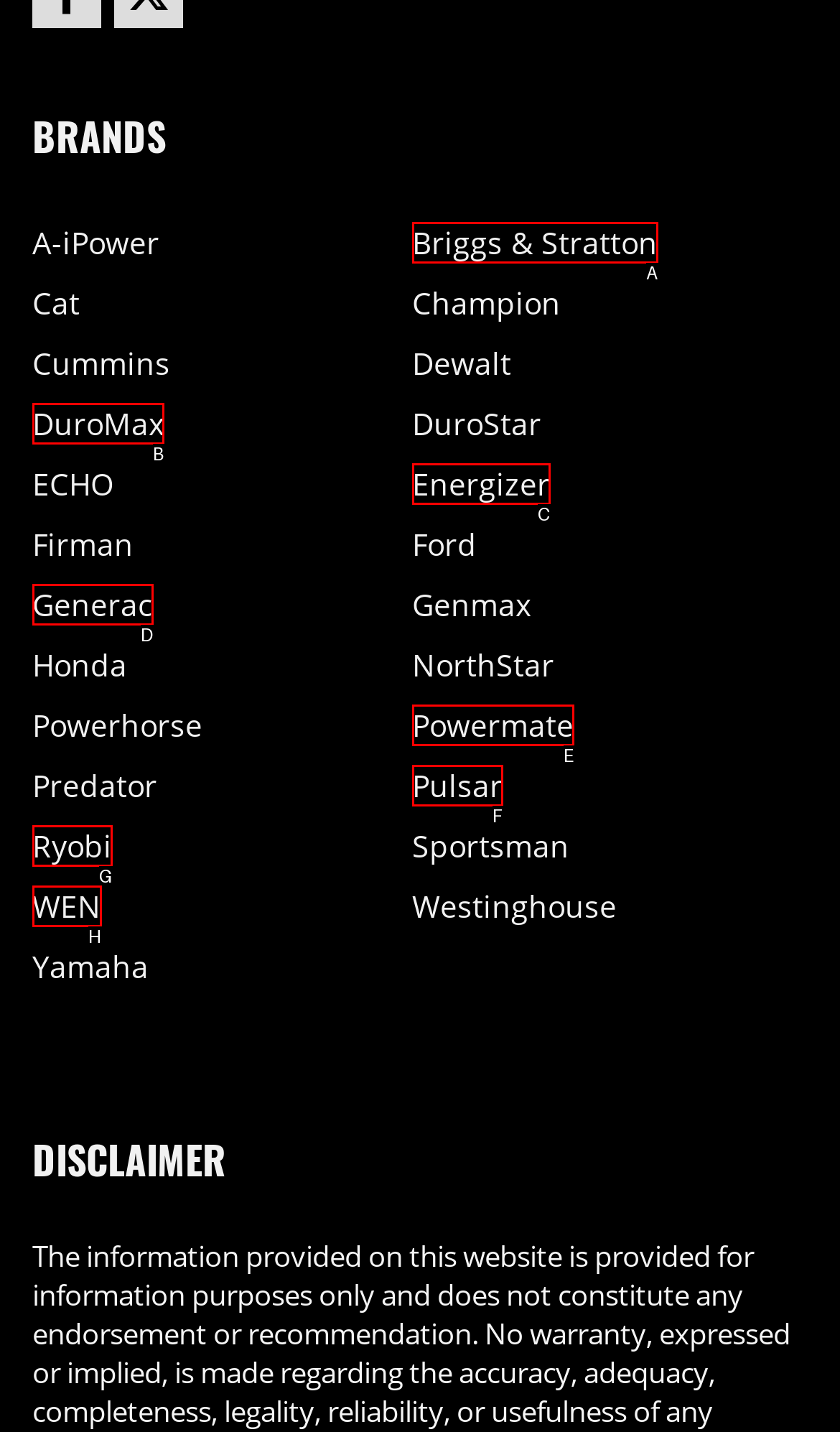Determine which HTML element fits the description: Briggs & Stratton. Answer with the letter corresponding to the correct choice.

A